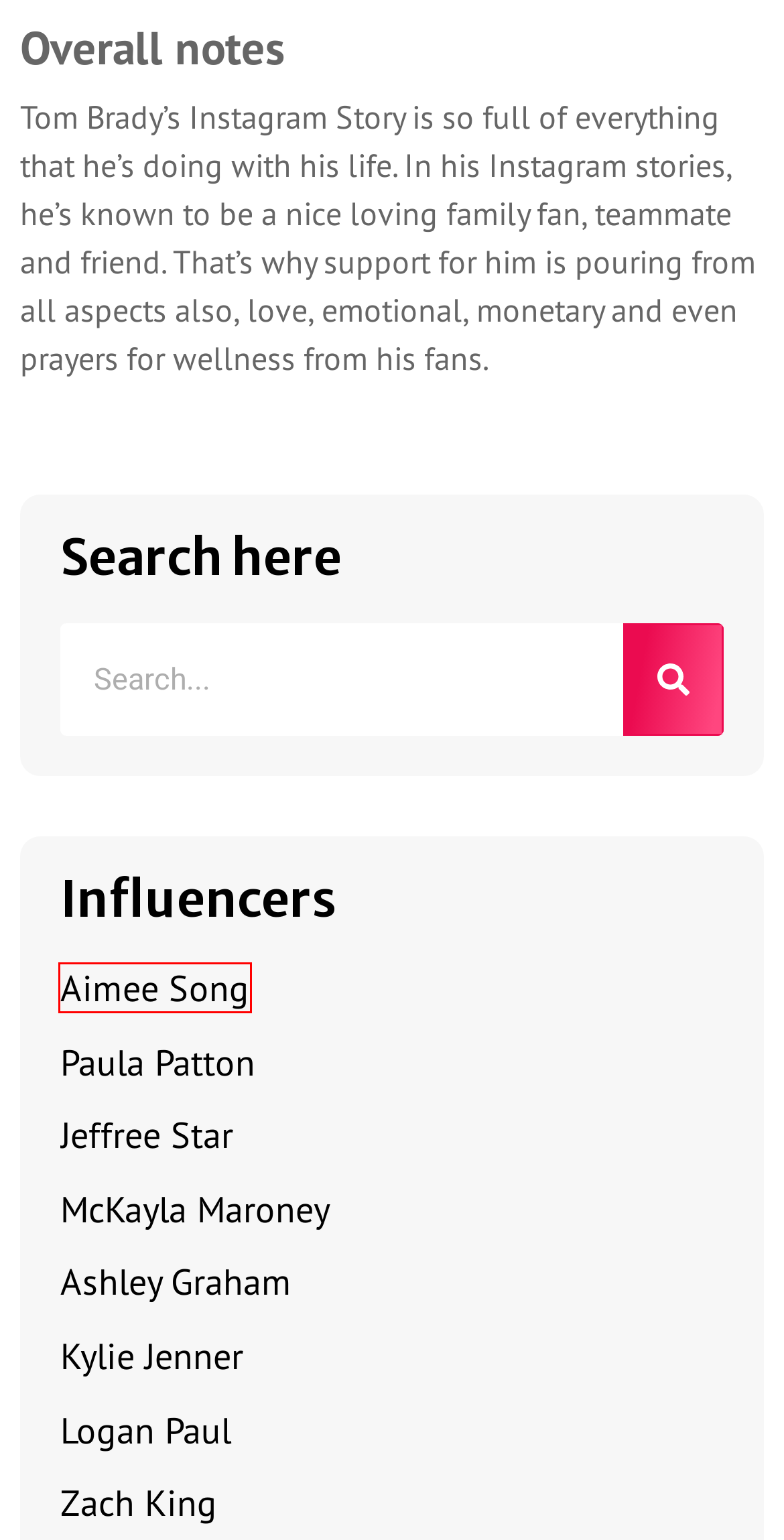Assess the screenshot of a webpage with a red bounding box and determine which webpage description most accurately matches the new page after clicking the element within the red box. Here are the options:
A. Paula Patton - Assistagram - Best Instagram marketing agency
B. Aimee Song - Assistagram - Best Instagram marketing agency
C. Ashley Graham - Assistagram - Best Instagram marketing agency
D. Kylie Jenner - Assistagram - Best Instagram marketing agency
E. Zach King - Assistagram - Best Instagram marketing agency
F. McKayla Maroney - Assistagram - Best Instagram marketing agency
G. Logan Paul - Assistagram - Best Instagram marketing agency
H. Jeffree Star - Assistagram - Best Instagram marketing agency

B